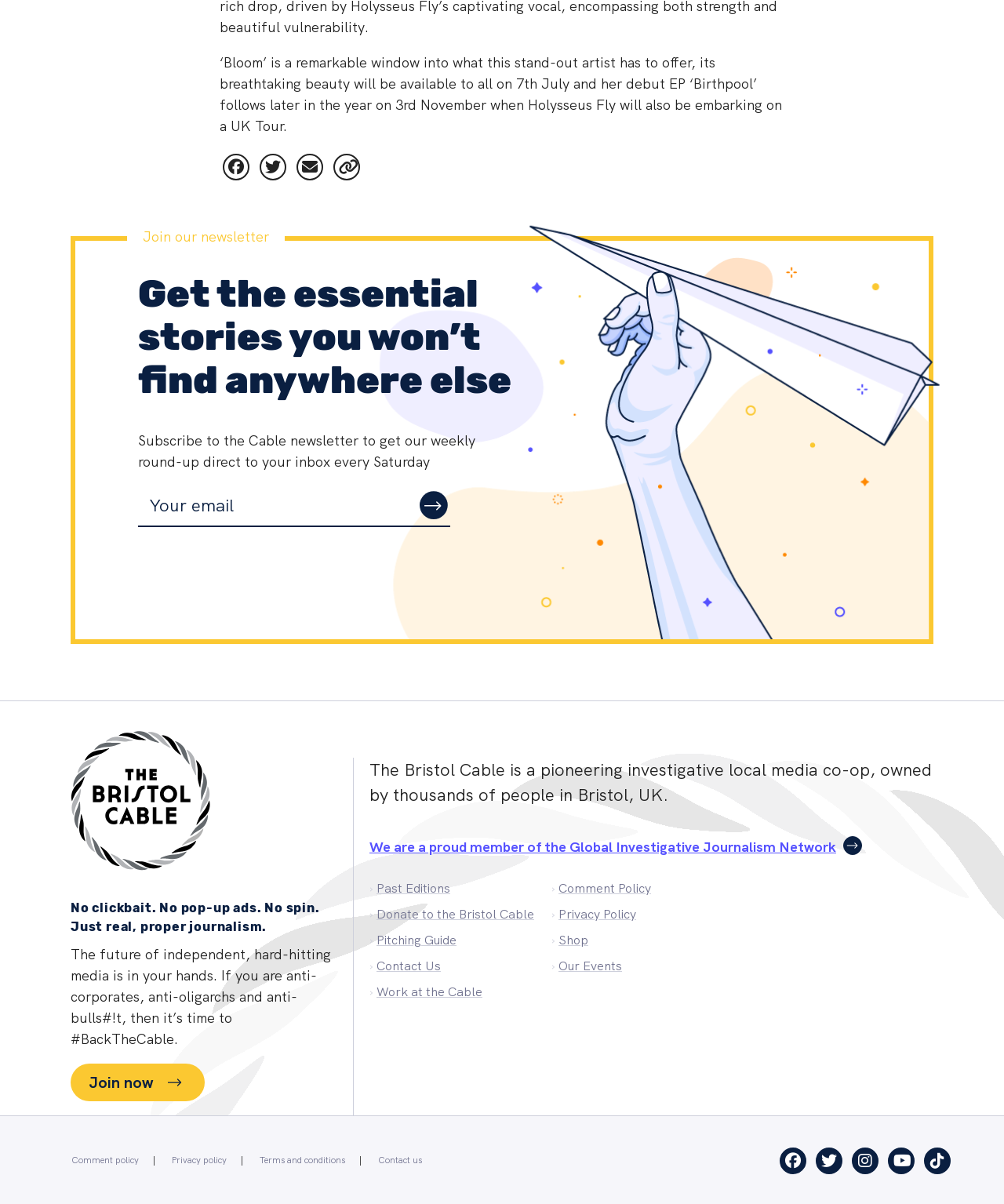Please determine the bounding box coordinates for the element that should be clicked to follow these instructions: "Contact Us".

[0.375, 0.795, 0.439, 0.81]